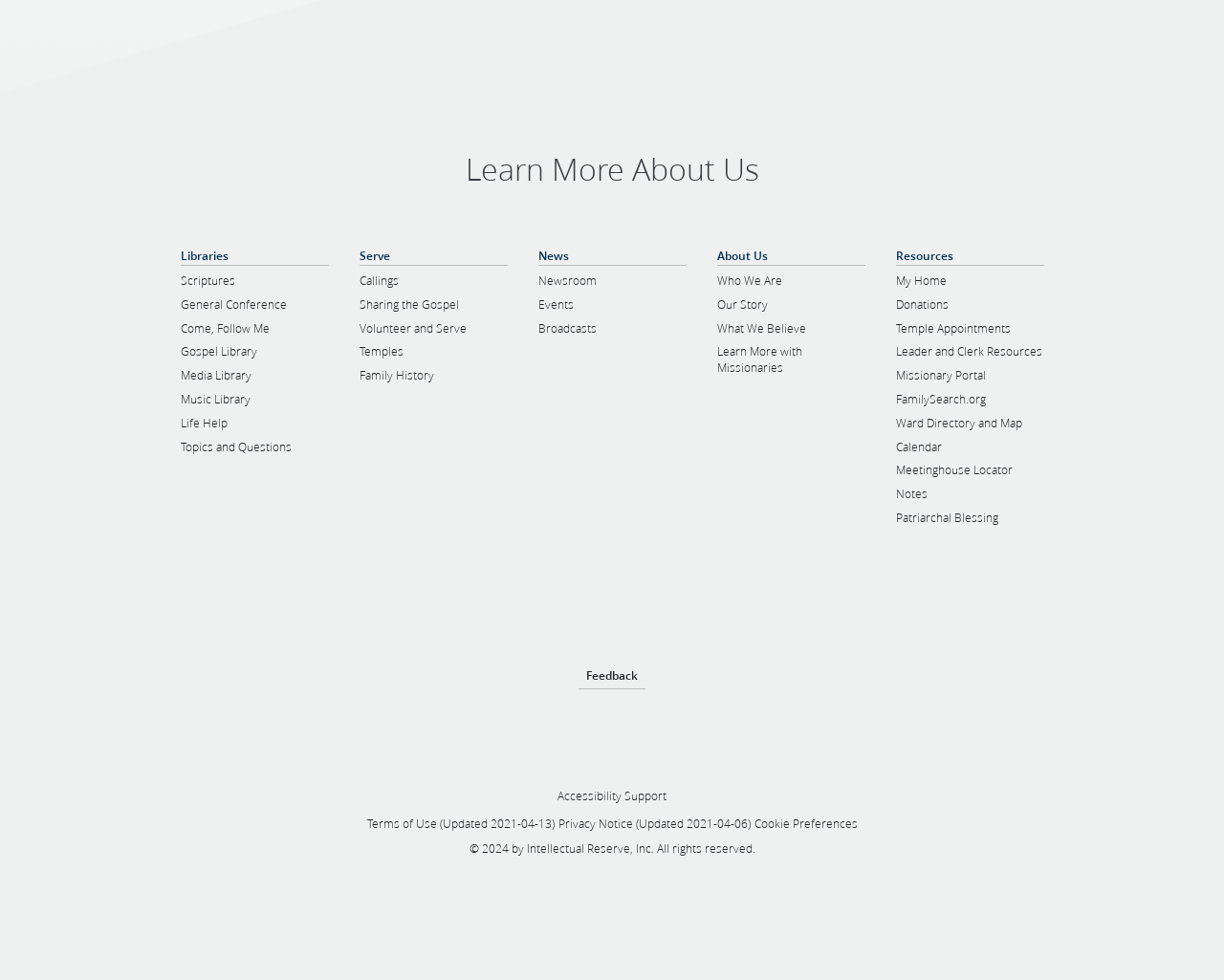Refer to the screenshot and give an in-depth answer to this question: What are the main categories on the webpage?

The webpage is divided into five main categories, which are Learn, Serve, News, About Us, and Resources, each with its own set of links and subcategories.